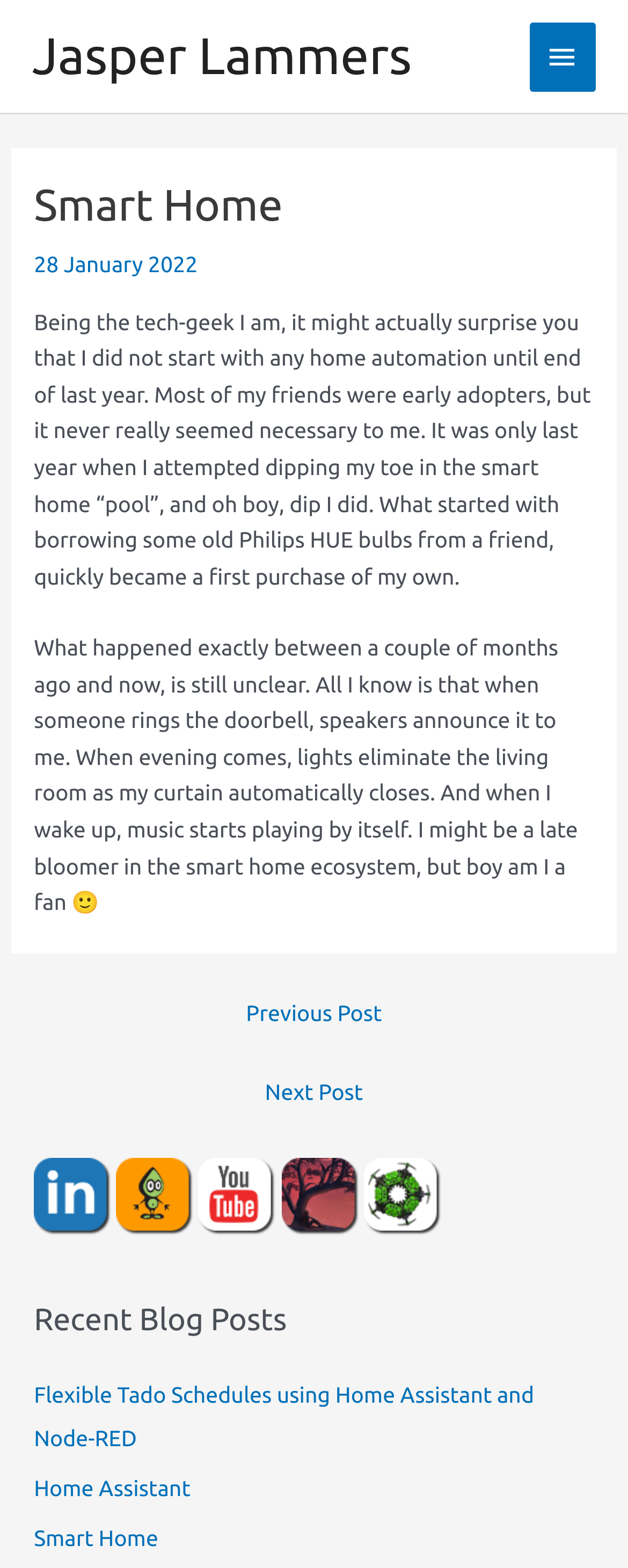What is the topic of the latest blog post?
Provide a well-explained and detailed answer to the question.

The latest blog post is about the author's experience with smart home automation, as indicated by the text 'Being the tech-geek I am, it might actually surprise you that I did not start with any home automation until end of last year...'.